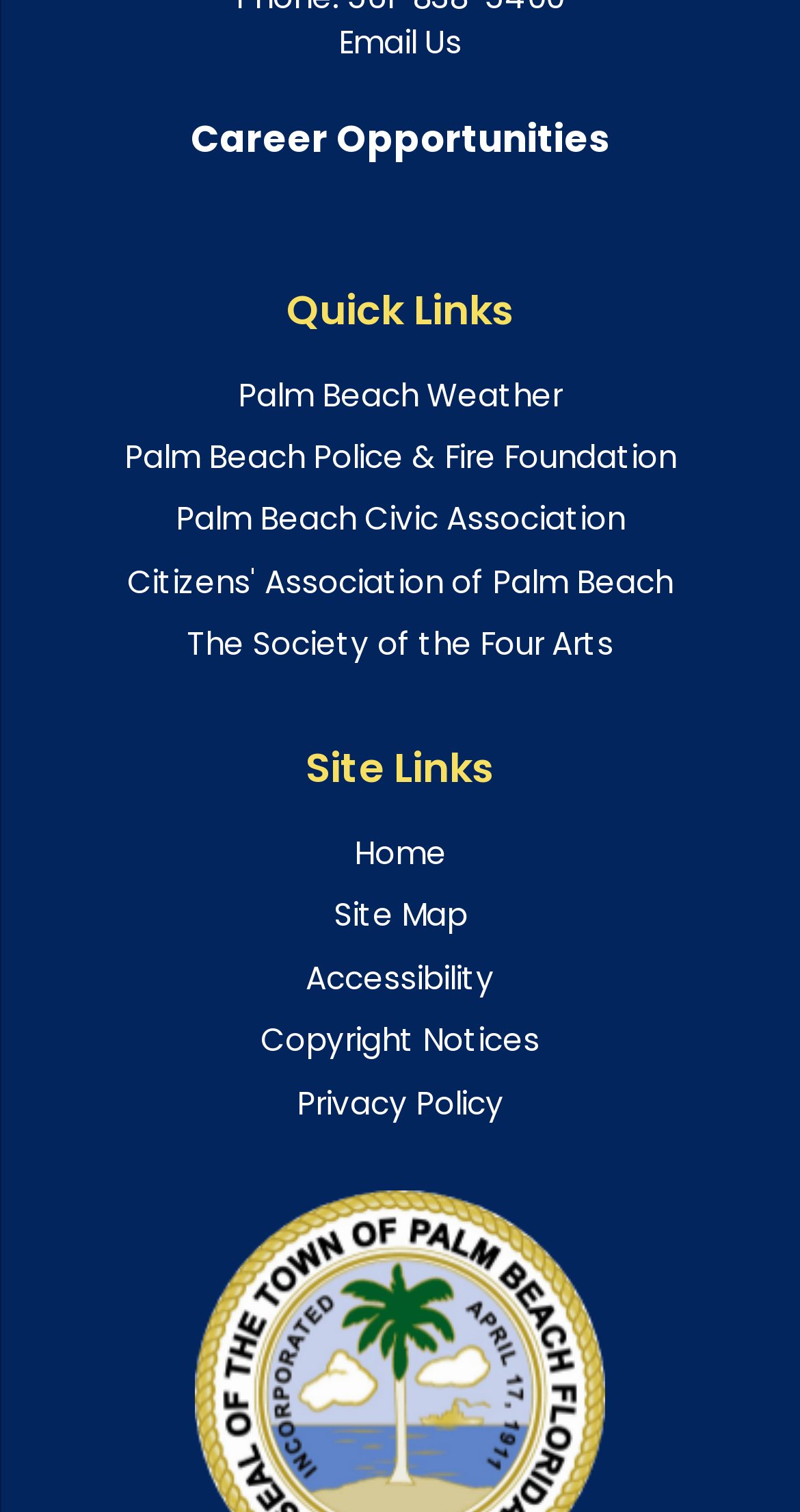Identify the bounding box coordinates of the region that should be clicked to execute the following instruction: "View career opportunities".

[0.238, 0.079, 0.762, 0.108]